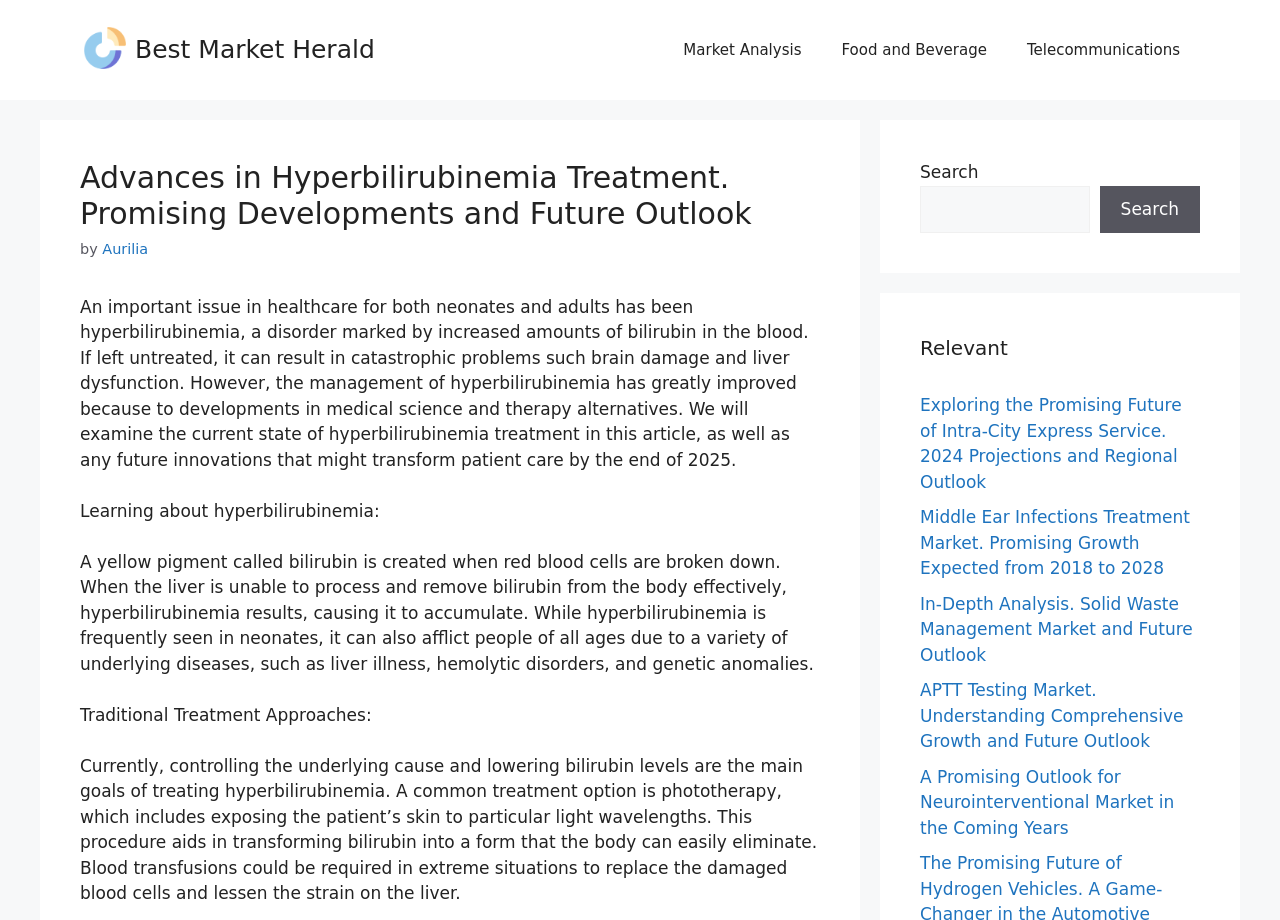Find the bounding box coordinates for the HTML element specified by: "alt="Best Market Herald"".

[0.062, 0.042, 0.105, 0.064]